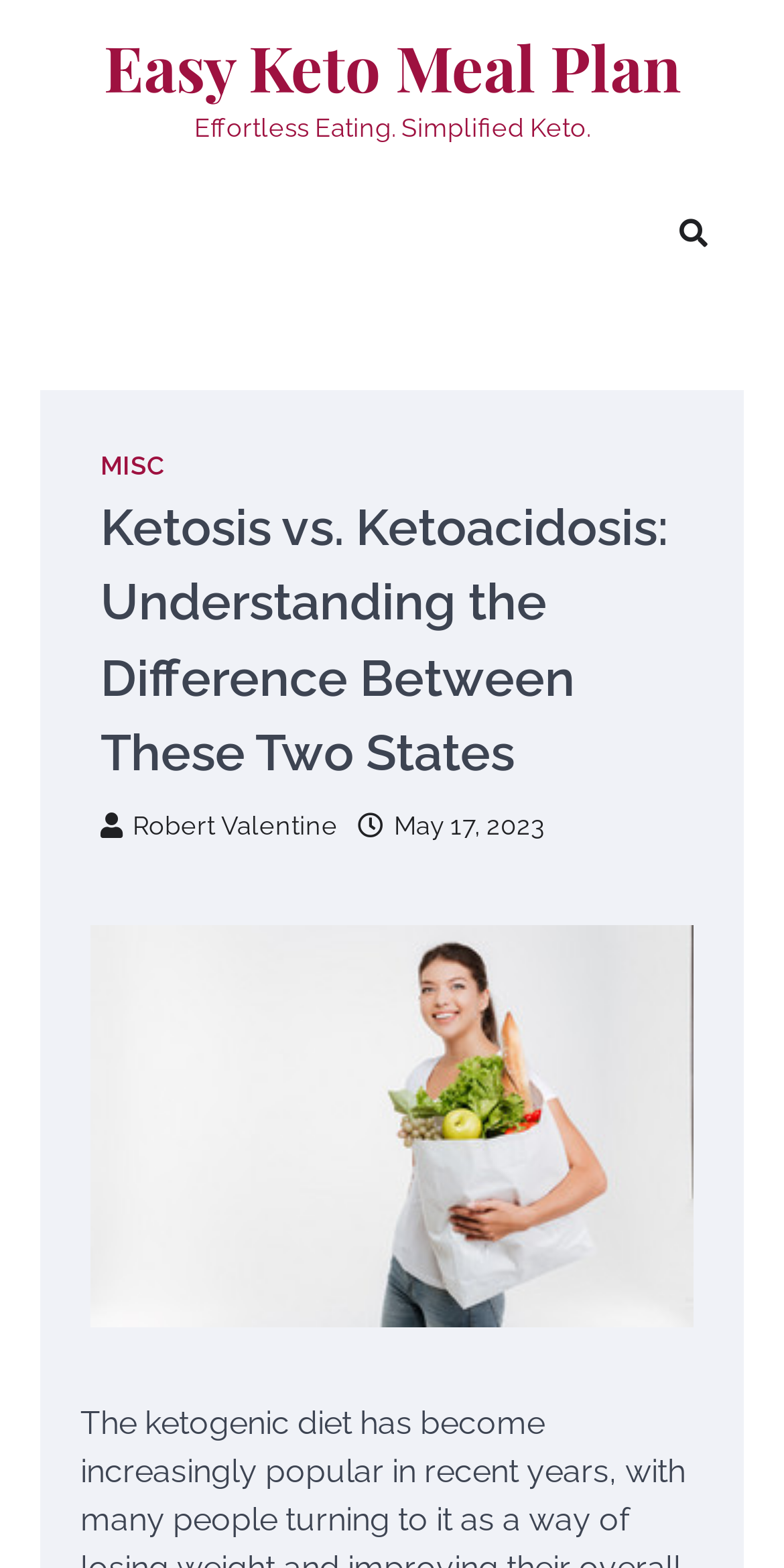Analyze the image and answer the question with as much detail as possible: 
What is the author of the article?

I found a link element with the text ' Robert Valentine' which indicates the author of the article. The bounding box coordinates of this element are [0.128, 0.517, 0.431, 0.537].